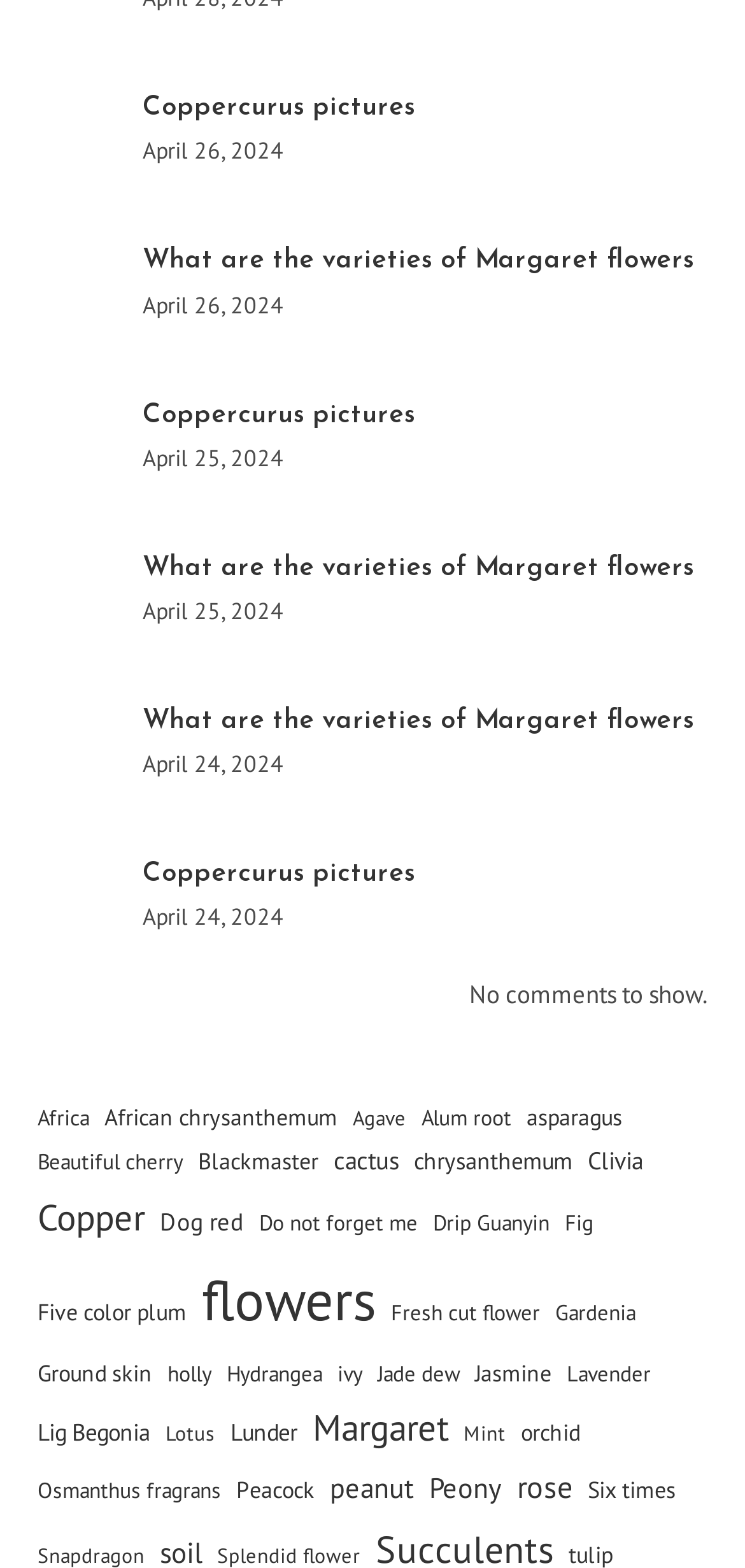Could you highlight the region that needs to be clicked to execute the instruction: "Check 'No comments to show'"?

[0.629, 0.624, 0.95, 0.645]